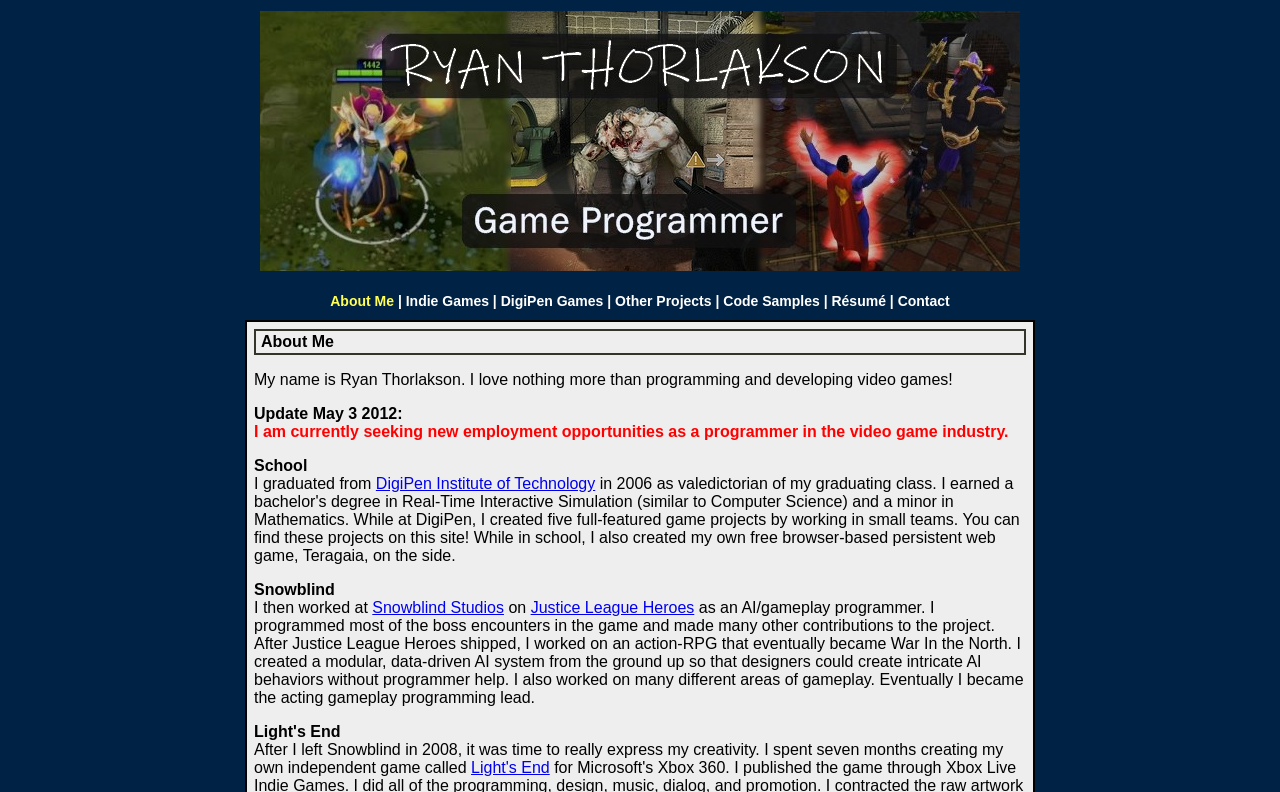Provide the bounding box coordinates of the area you need to click to execute the following instruction: "Visit Light's End".

[0.368, 0.958, 0.429, 0.98]